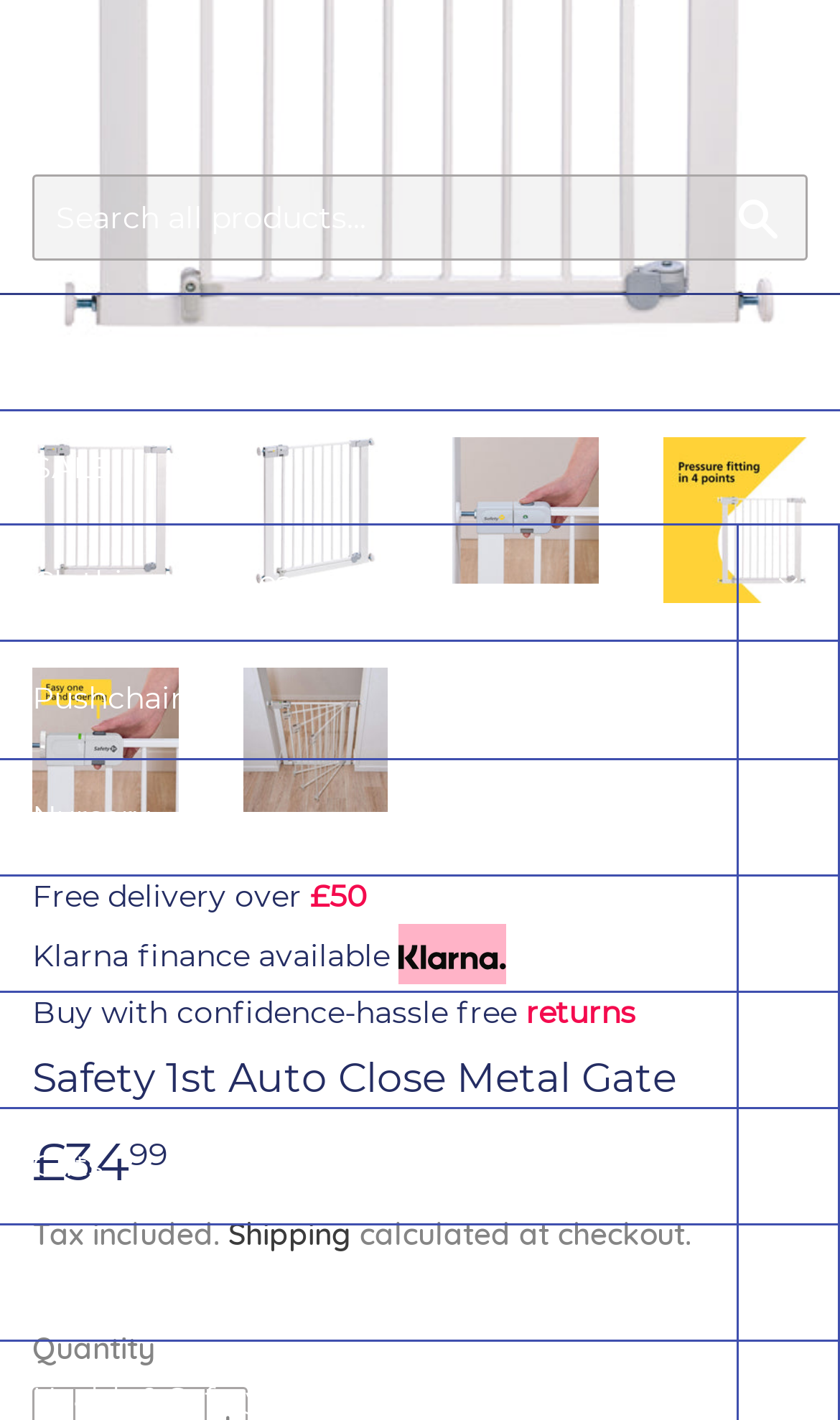Please identify the bounding box coordinates of the area that needs to be clicked to fulfill the following instruction: "Search for events."

None